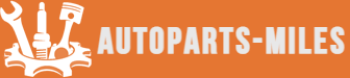Convey a rich and detailed description of the image.

The image showcases the logo of "Autoparts-Miles," prominently featuring a combination of automotive tools, including a wrench and a piston, symbolizing the company's focus on auto parts and engines. The logo is presented against a vibrant orange background, enhancing its visibility and appeal. Alongside the tools, the bold text "AUTOPARTS-MILES" is displayed in a modern font, conveying reliability and expertise in the auto parts industry. This image encapsulates the essence of the brand, which offers a variety of used Jaguar engines for sale in the USA, highlighting their commitment to quality and customer satisfaction.